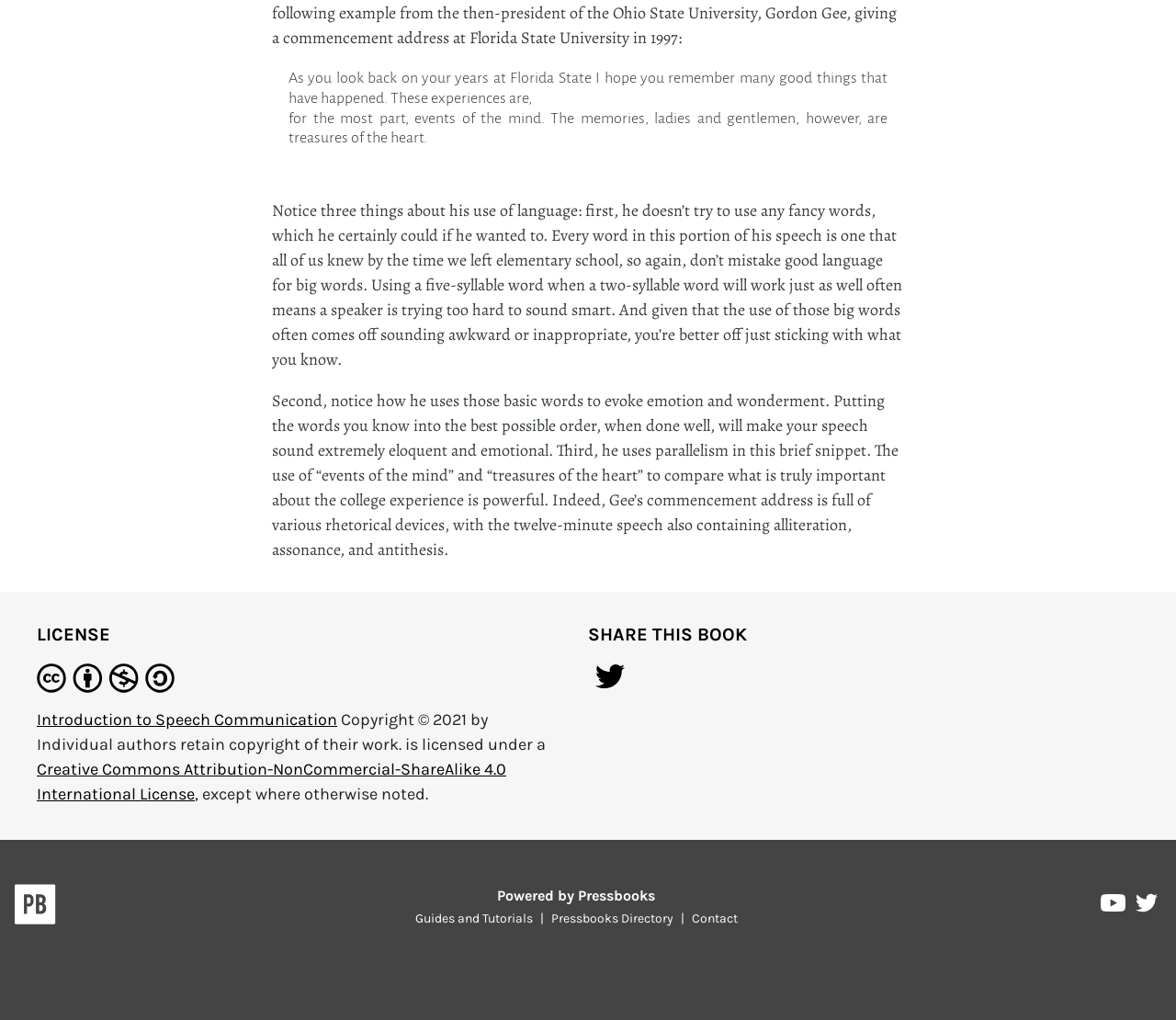Can you find the bounding box coordinates of the area I should click to execute the following instruction: "Share on Twitter"?

[0.5, 0.65, 0.538, 0.685]